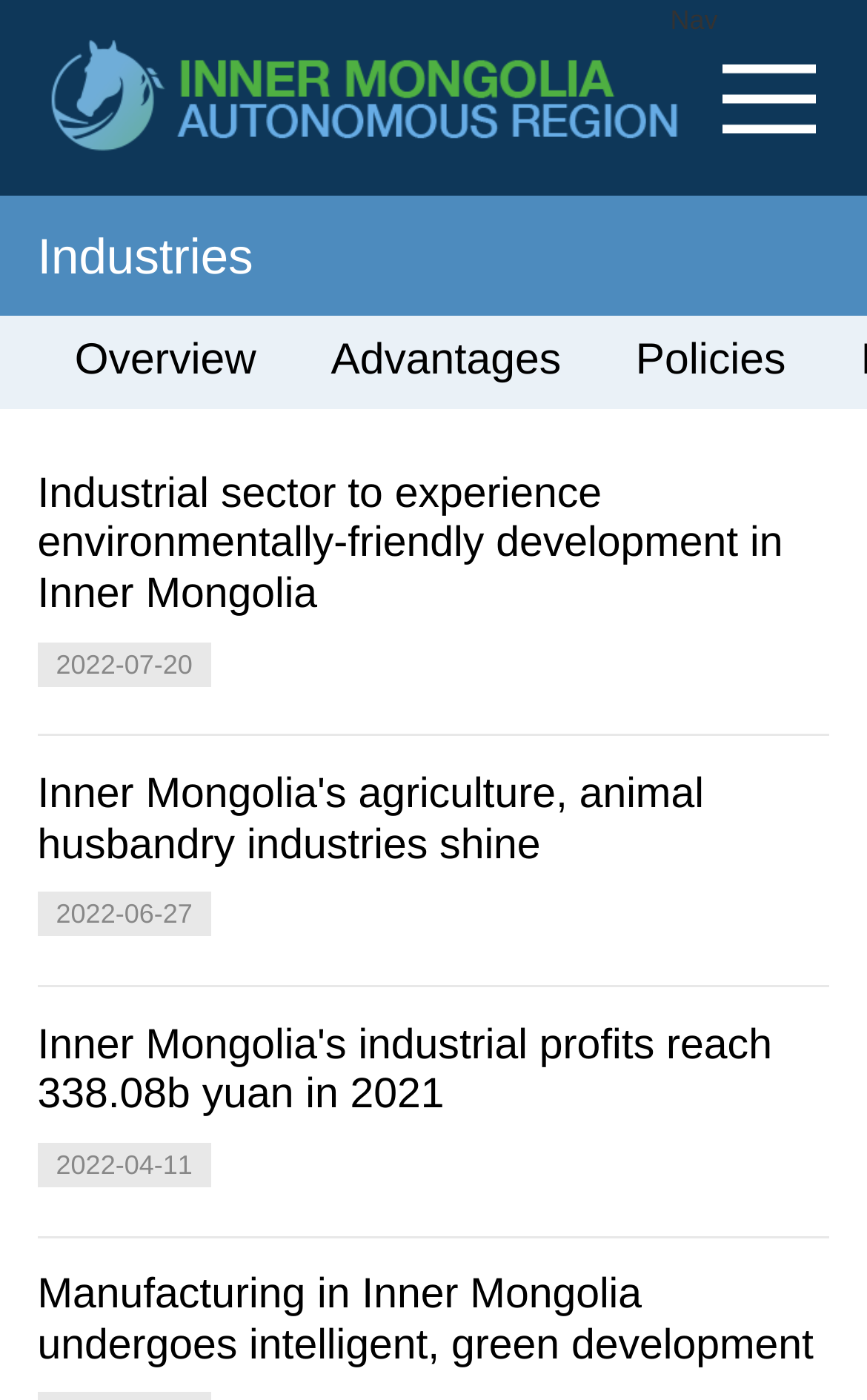What is the main topic of the webpage?
Carefully analyze the image and provide a detailed answer to the question.

Based on the webpage structure and content, it appears that the main topic of the webpage is industries, specifically those related to Inner Mongolia.